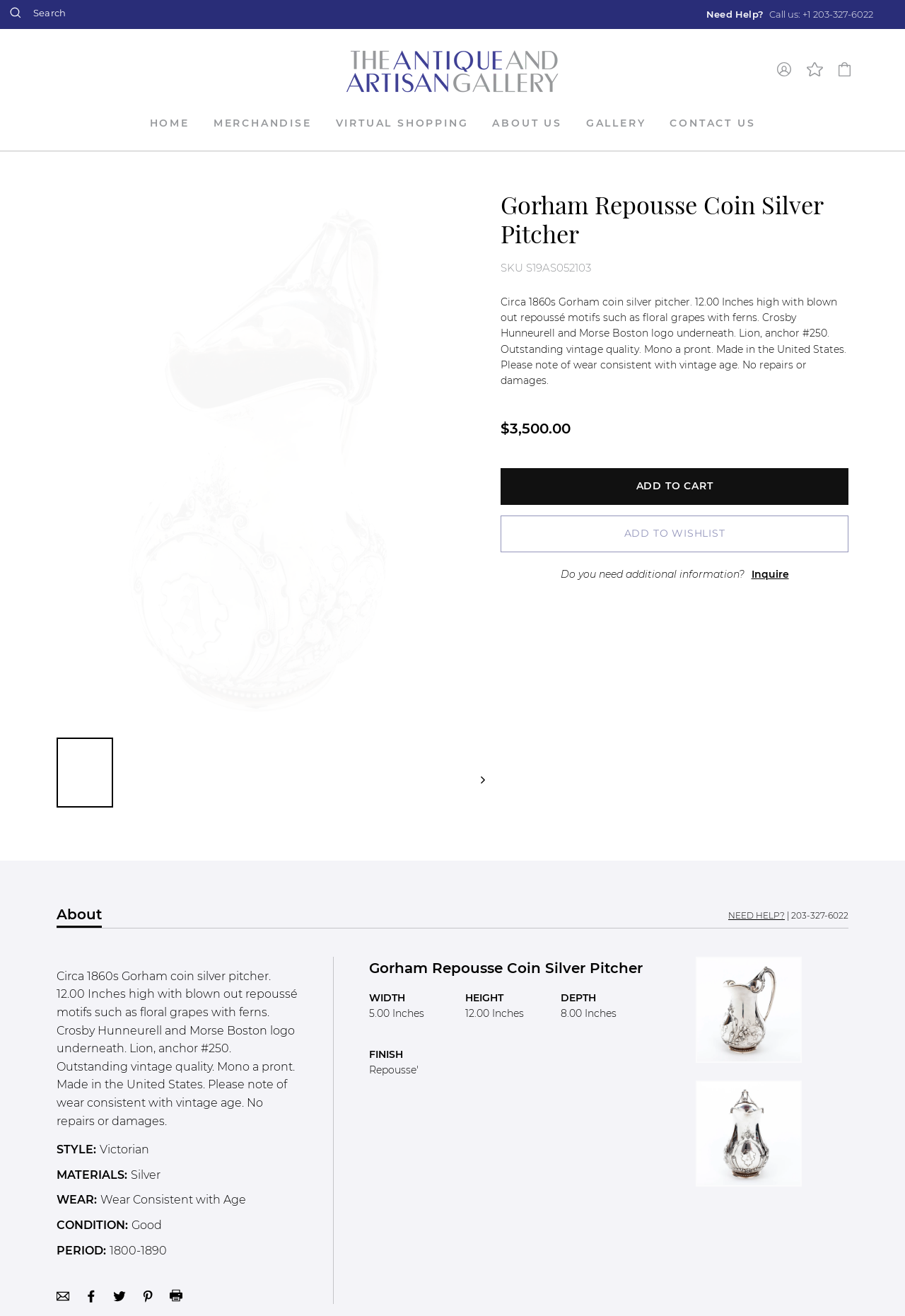Determine the coordinates of the bounding box that should be clicked to complete the instruction: "Log in to the account". The coordinates should be represented by four float numbers between 0 and 1: [left, top, right, bottom].

[0.852, 0.043, 0.881, 0.065]